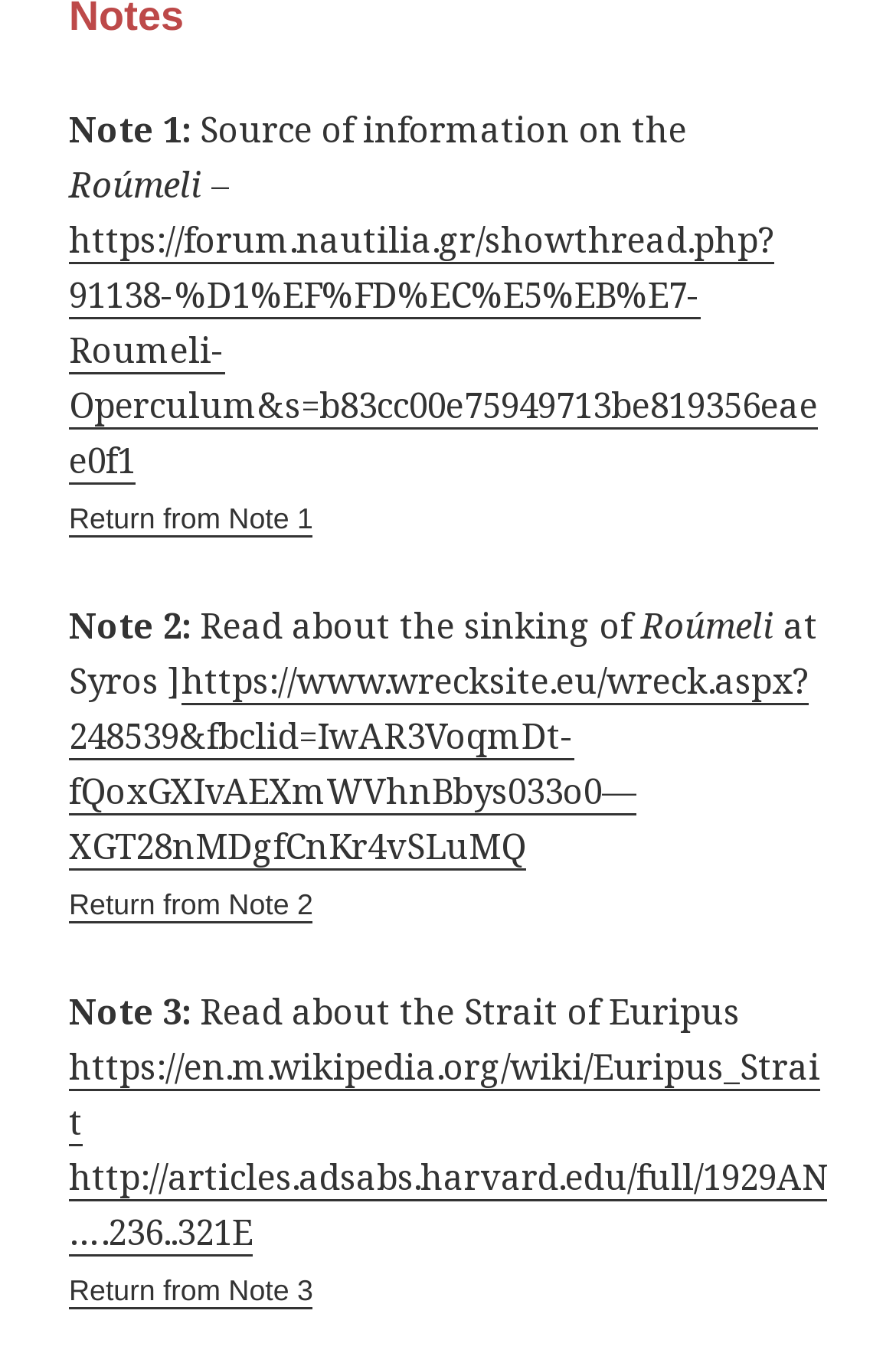Use a single word or phrase to answer this question: 
What is the topic of Note 2?

Sinking of Roumeli